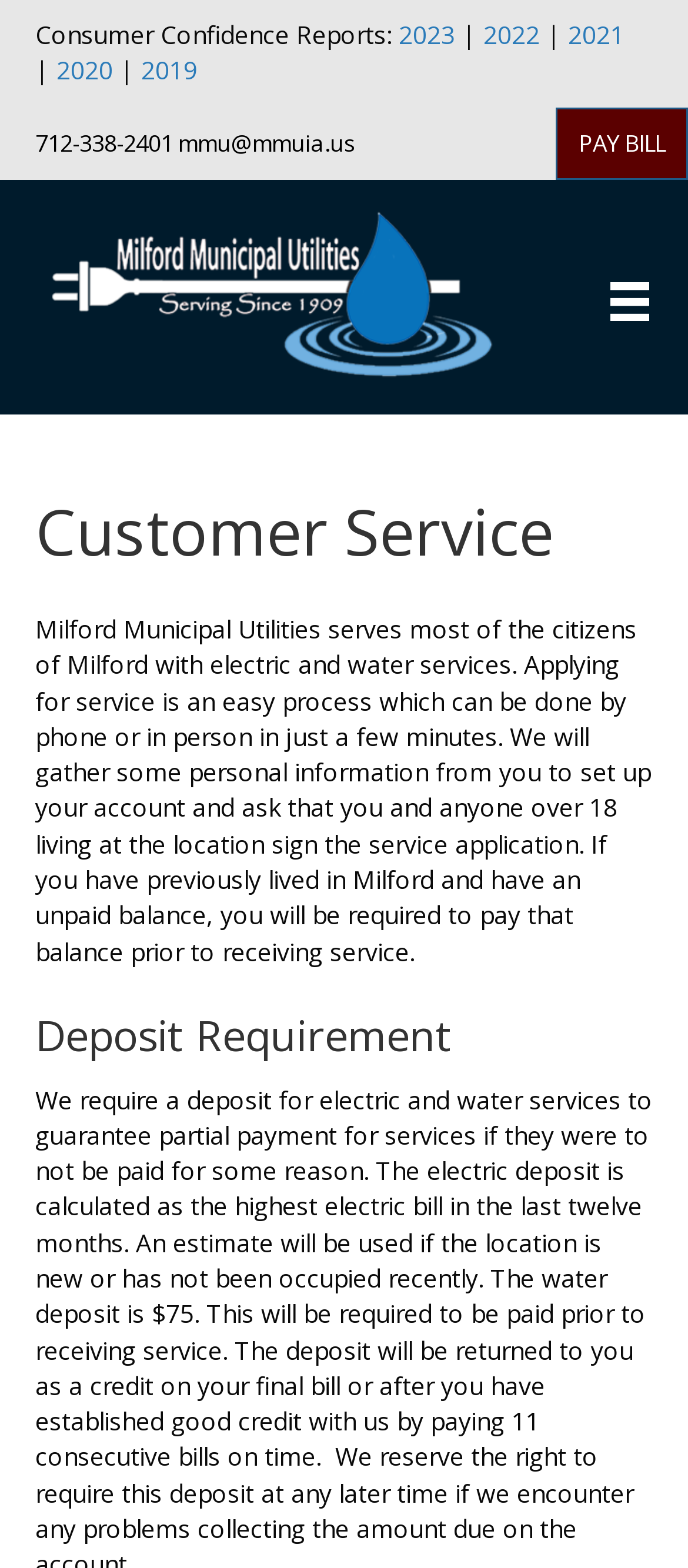Is there a deposit requirement for service?
Answer with a single word or phrase by referring to the visual content.

Yes